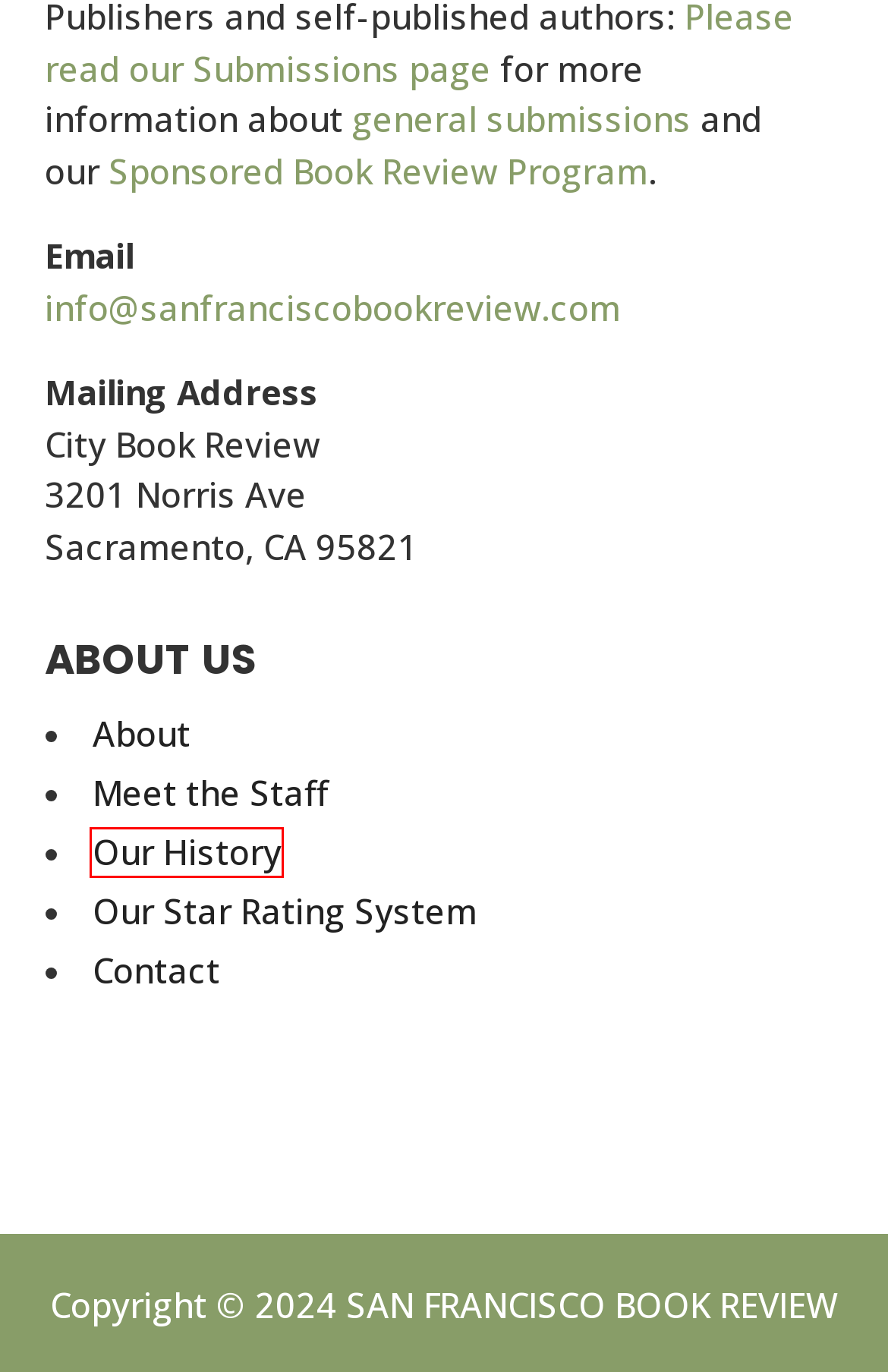You are given a screenshot of a webpage with a red rectangle bounding box around an element. Choose the best webpage description that matches the page after clicking the element in the bounding box. Here are the candidates:
A. Our Star Rating System | San Francisco Book Review
B. Submitting Books for Review | Los Angeles Book Review
C. Contact | San Francisco Book Review
D. Fiction | San Francisco Book Review
E. Our History | San Francisco Book Review
F. Eligible: A modern retelling of Pride and Prejudice | San Francisco Book Review
G. Popular Fiction | San Francisco Book Review
H. San Francisco Book Review | Connecting authors with readers through book reviews and advertising.

E